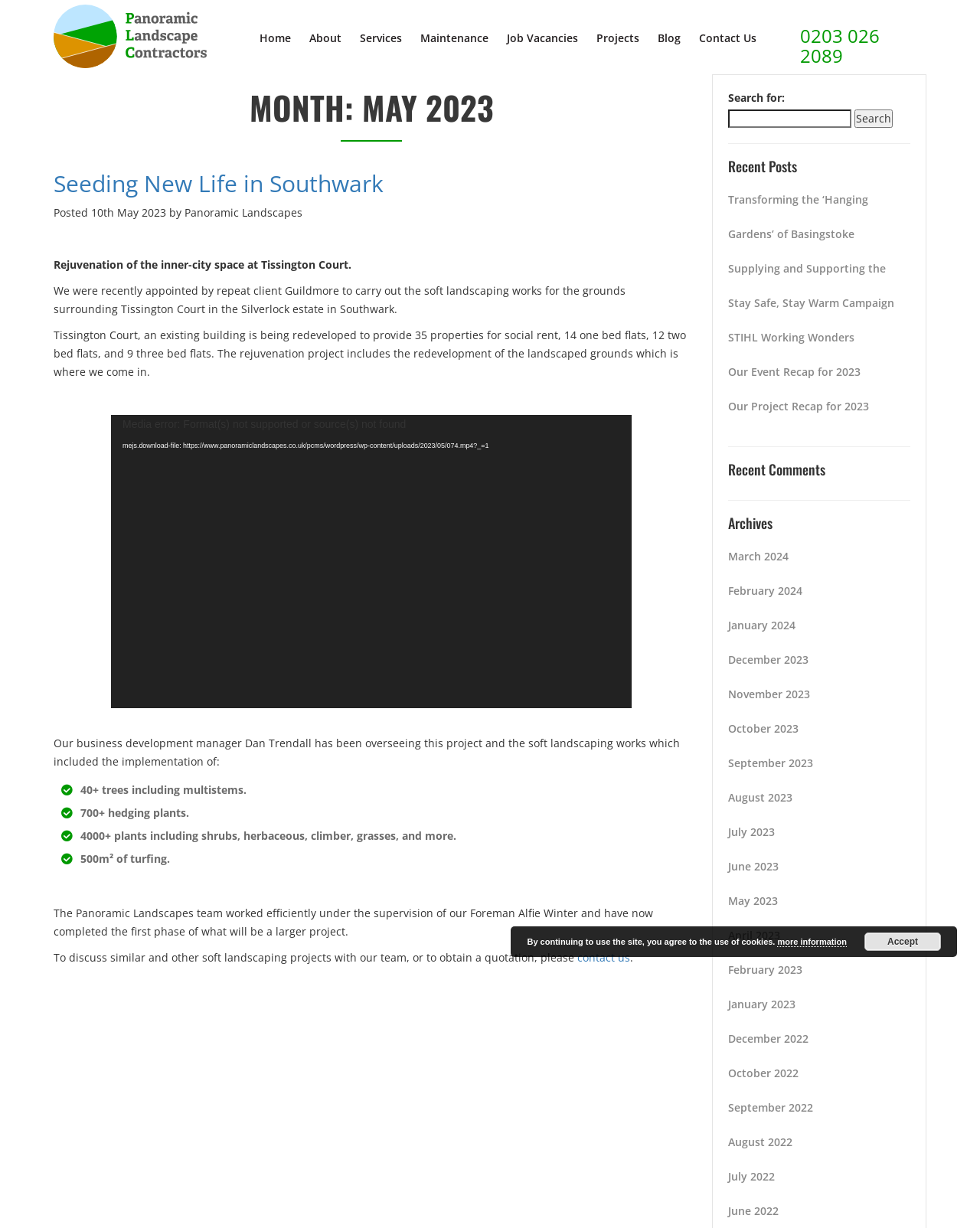Identify the main heading from the webpage and provide its text content.

MONTH: MAY 2023